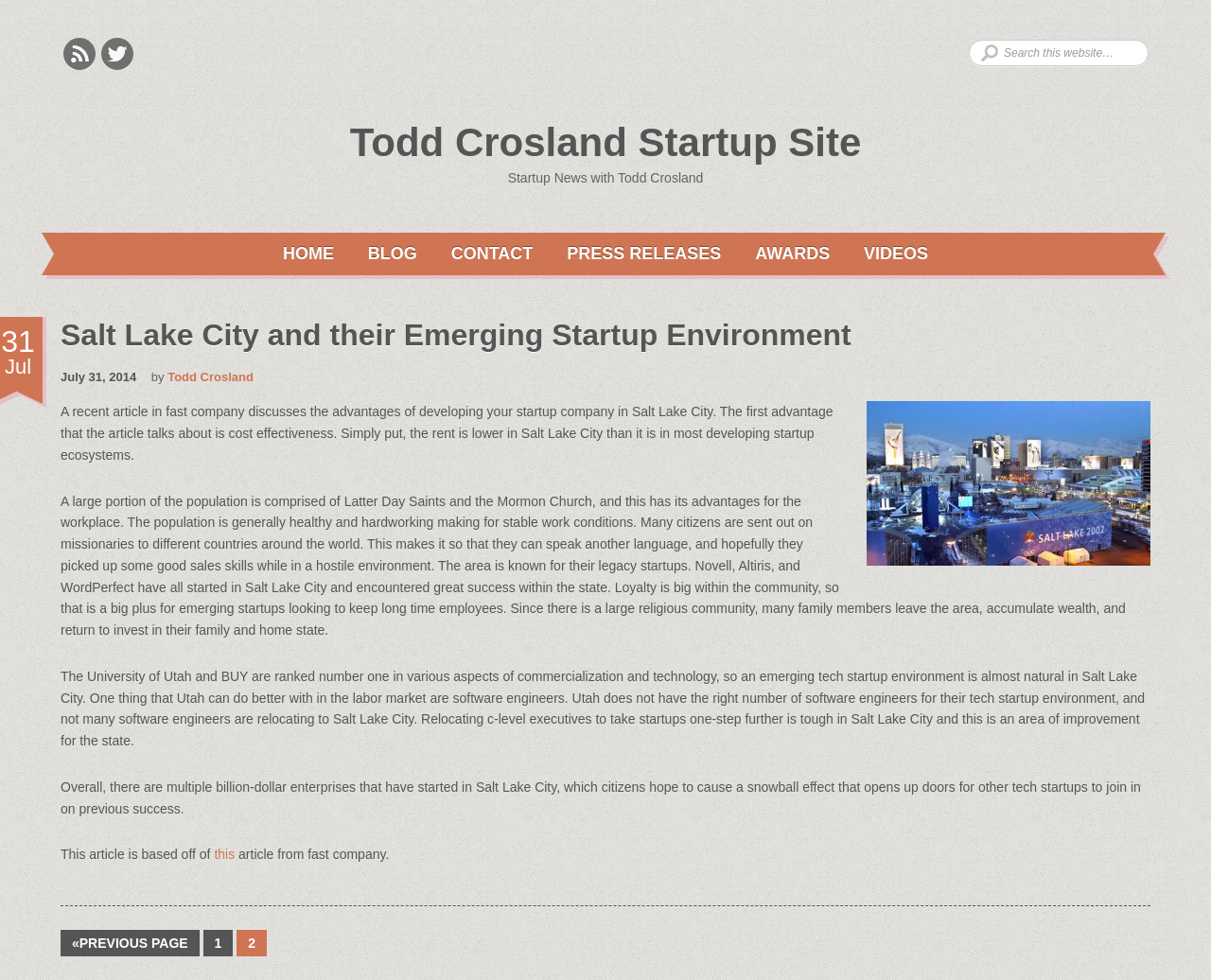Can you show the bounding box coordinates of the region to click on to complete the task described in the instruction: "Check the contact page"?

[0.36, 0.237, 0.453, 0.279]